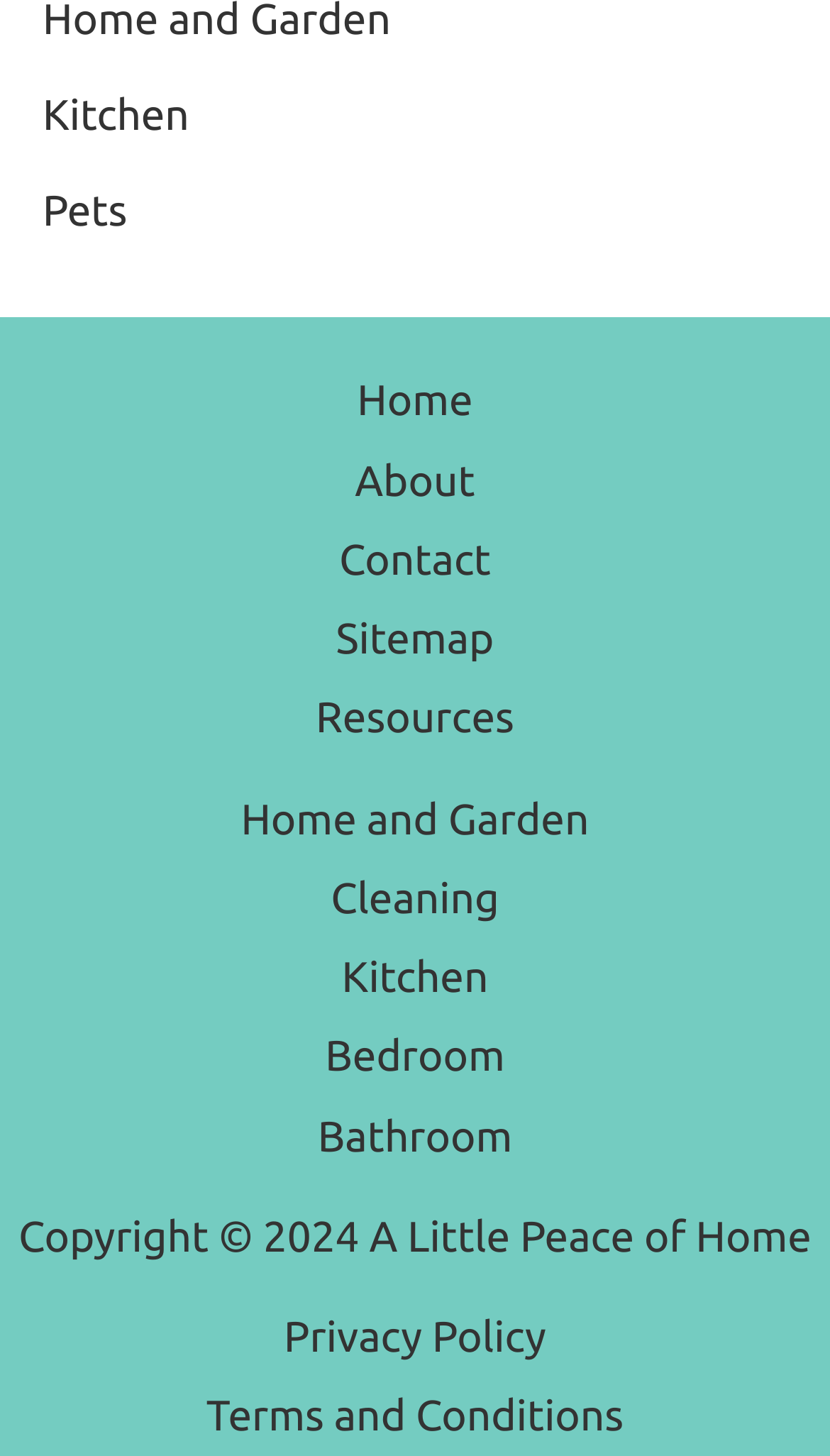Identify the bounding box coordinates of the clickable region required to complete the instruction: "visit home page". The coordinates should be given as four float numbers within the range of 0 and 1, i.e., [left, top, right, bottom].

[0.379, 0.248, 0.621, 0.302]